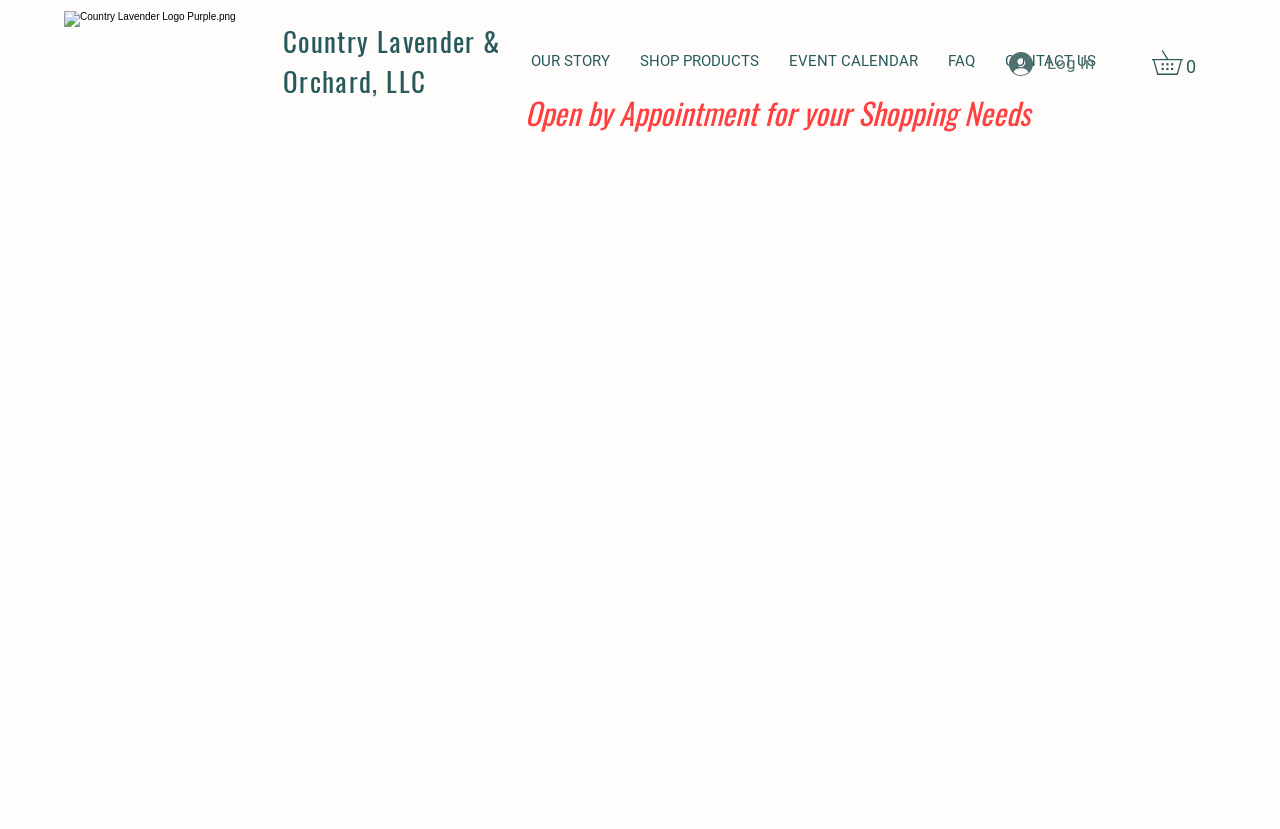How many navigation links are available?
Examine the image and give a concise answer in one word or a short phrase.

5